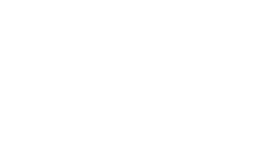What is the team's mission?
Please analyze the image and answer the question with as much detail as possible.

The team's mission is to promote learning and engagement in various subjects, possibly including topics related to the environment and the interdependence of plants and animals, as reflected in the visual identity of the logo.